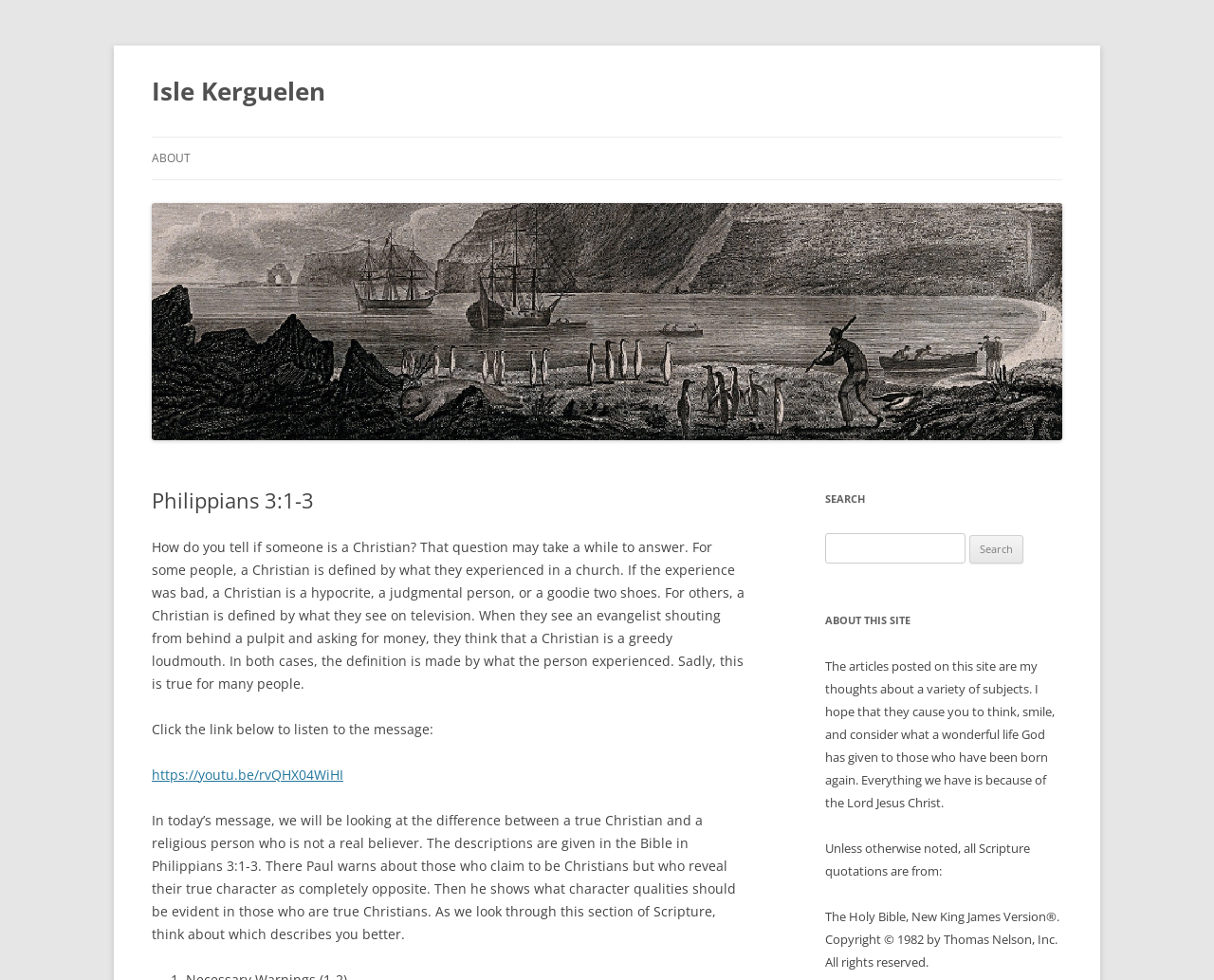Extract the bounding box of the UI element described as: "Isle Kerguelen".

[0.125, 0.07, 0.268, 0.116]